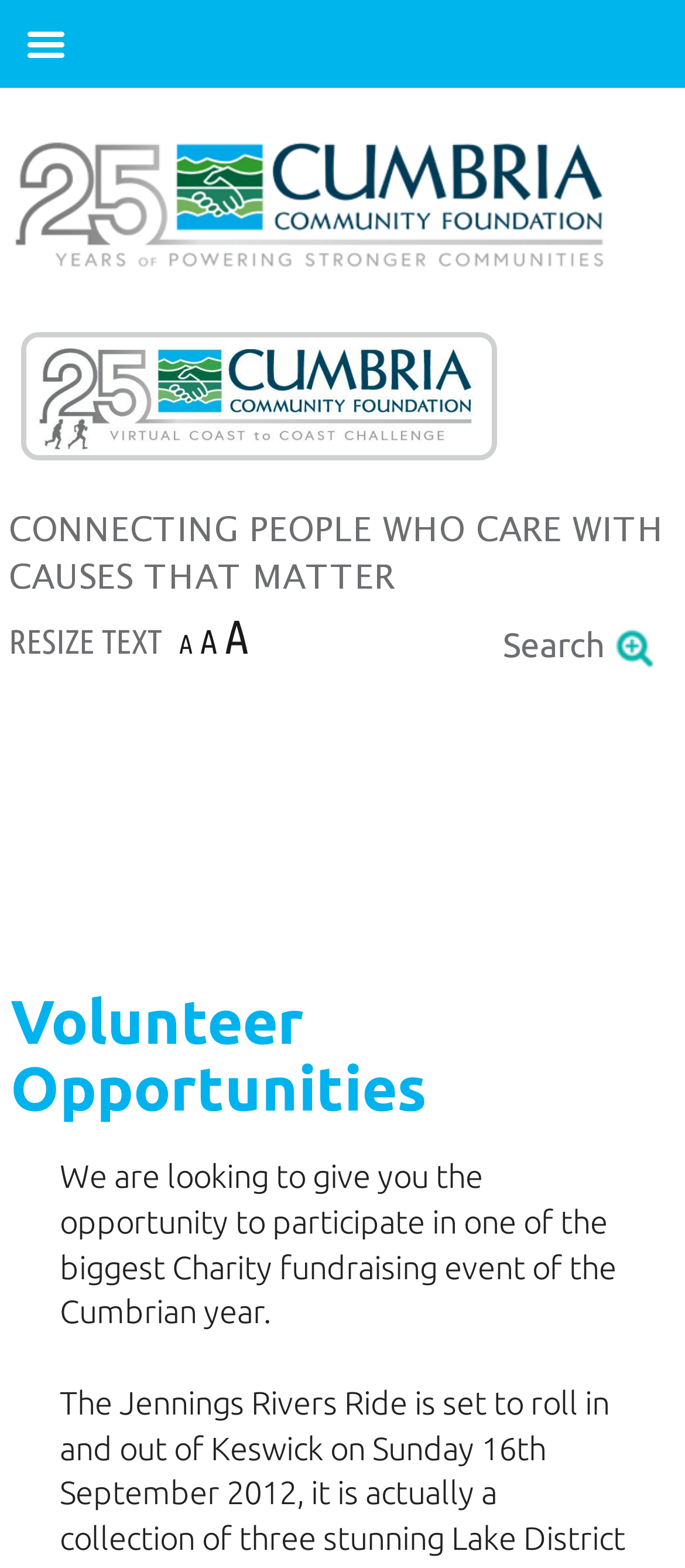Locate the UI element described by alt="Cumbria Community Foundation" in the provided webpage screenshot. Return the bounding box coordinates in the format (top-left x, top-left y, bottom-right x, bottom-right y), ensuring all values are between 0 and 1.

[0.0, 0.11, 0.9, 0.131]